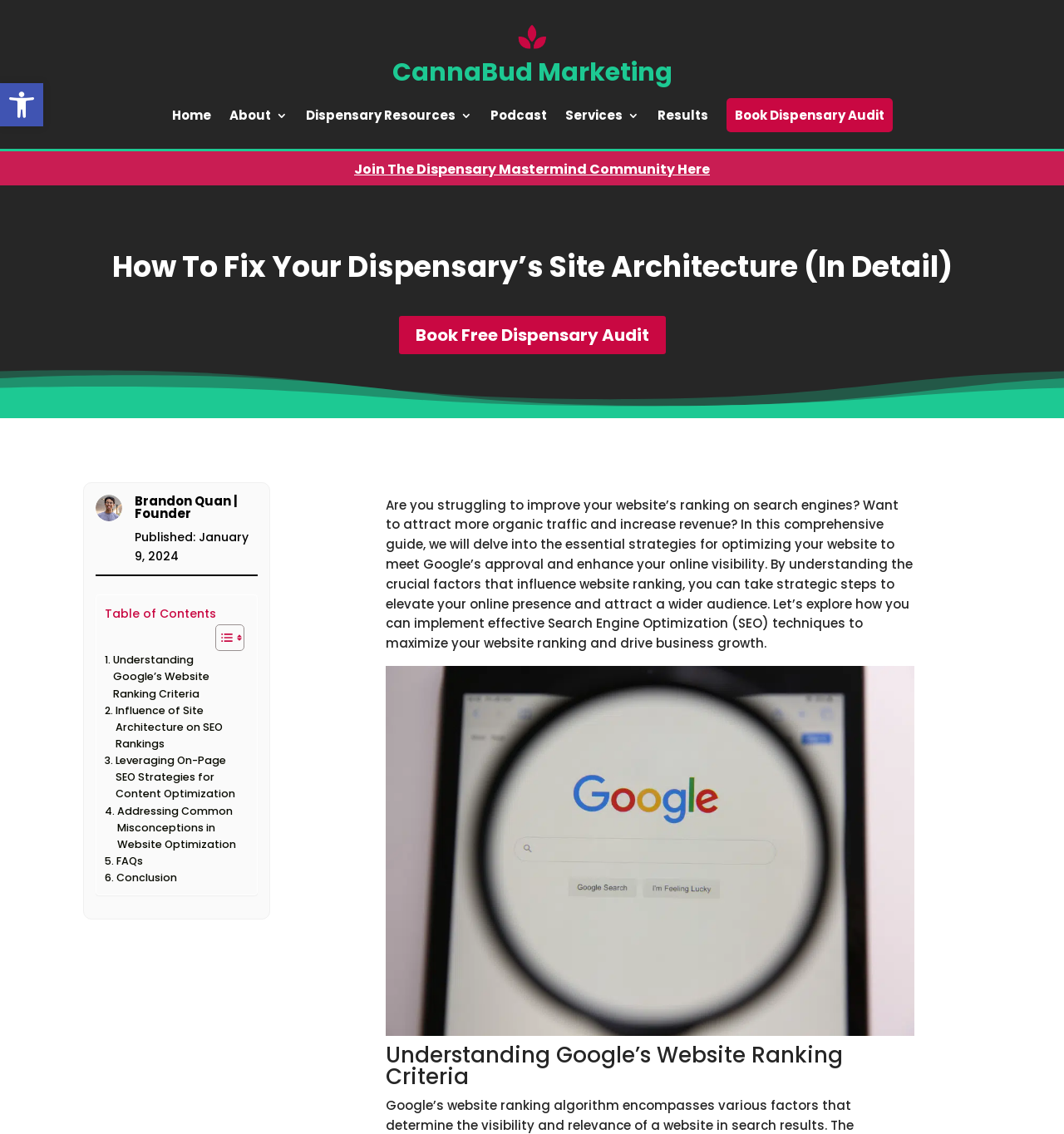Determine the main text heading of the webpage and provide its content.

How To Fix Your Dispensary’s Site Architecture (In Detail)